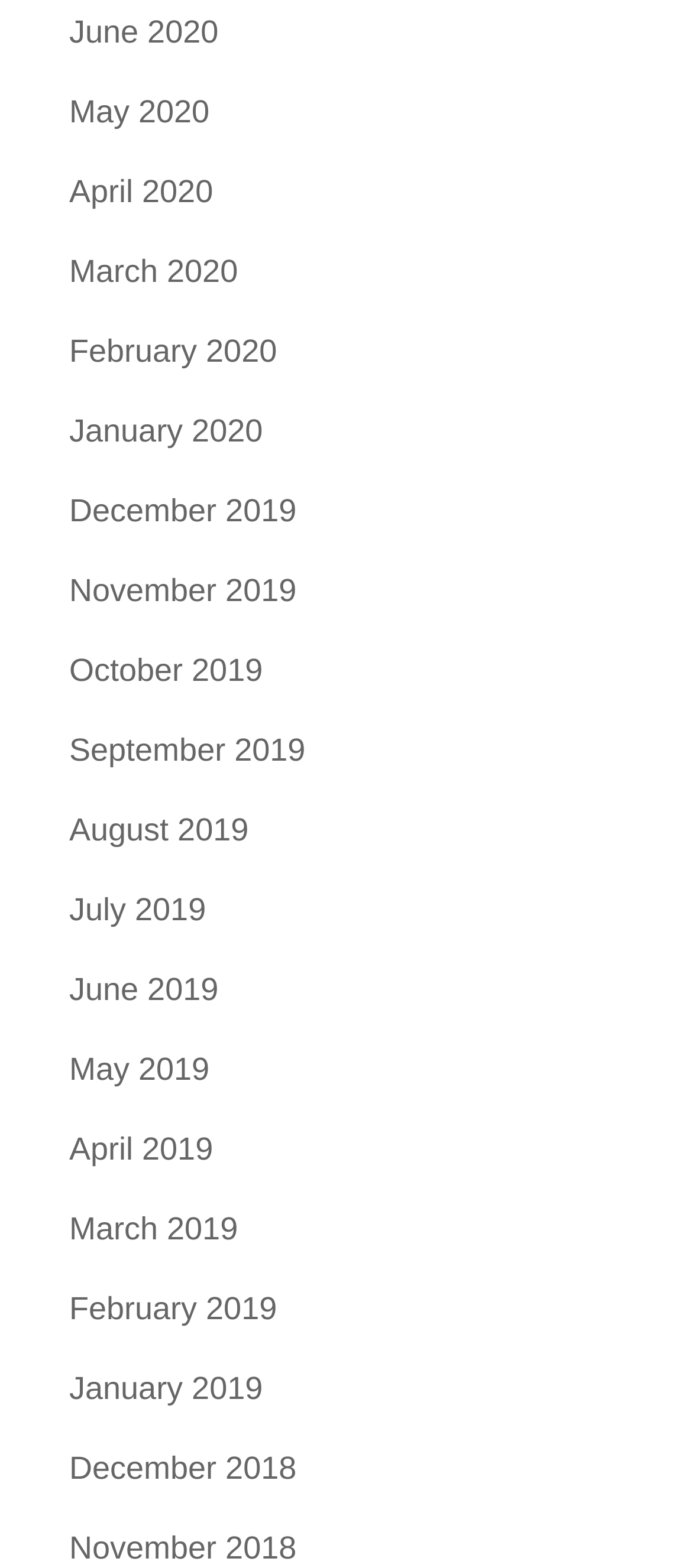Specify the bounding box coordinates of the region I need to click to perform the following instruction: "view June 2020". The coordinates must be four float numbers in the range of 0 to 1, i.e., [left, top, right, bottom].

[0.1, 0.009, 0.316, 0.031]